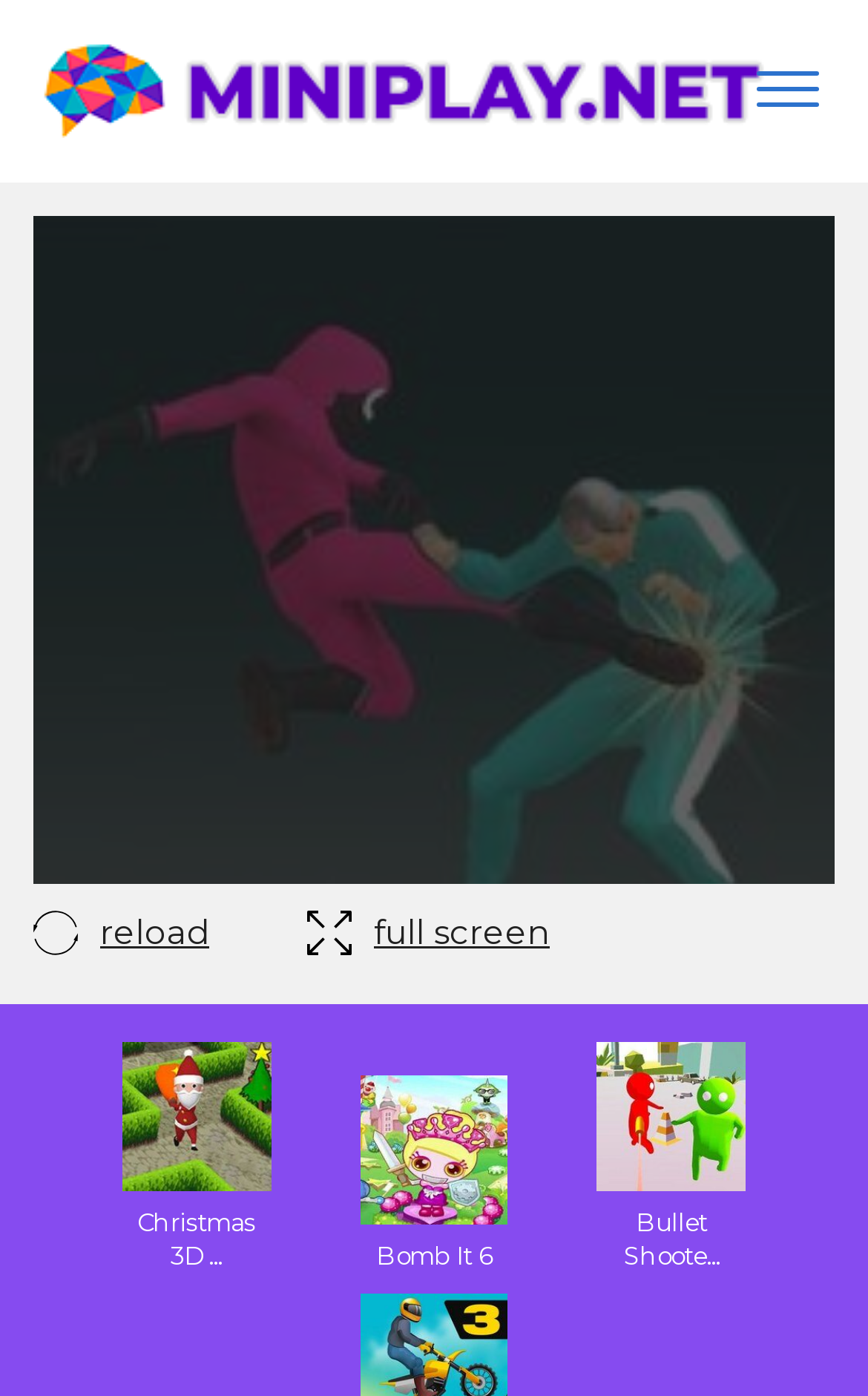Given the following UI element description: "parent_node: Website name="url"", find the bounding box coordinates in the webpage screenshot.

None